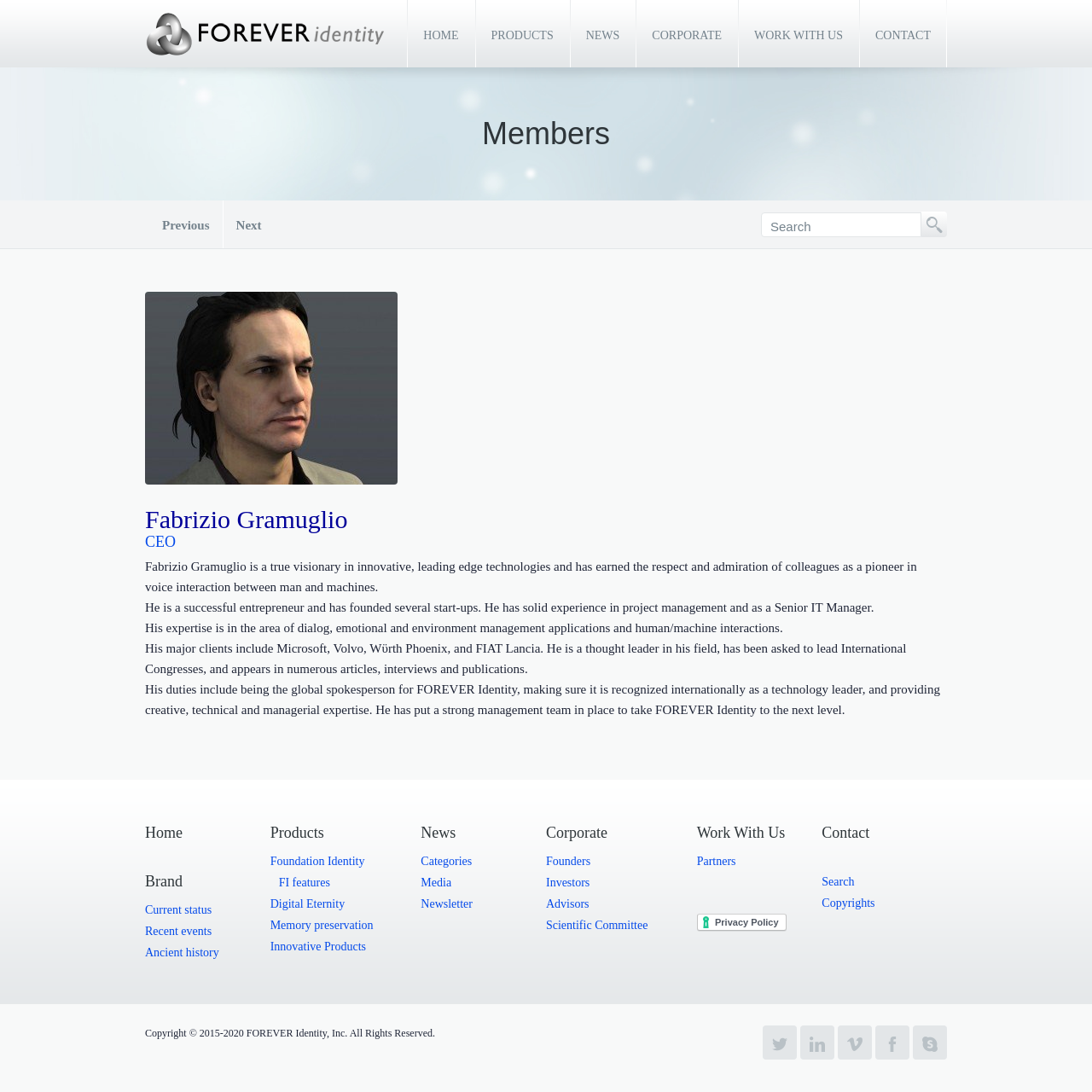Please provide a one-word or short phrase answer to the question:
What is the name of the company?

FOREVER Identity